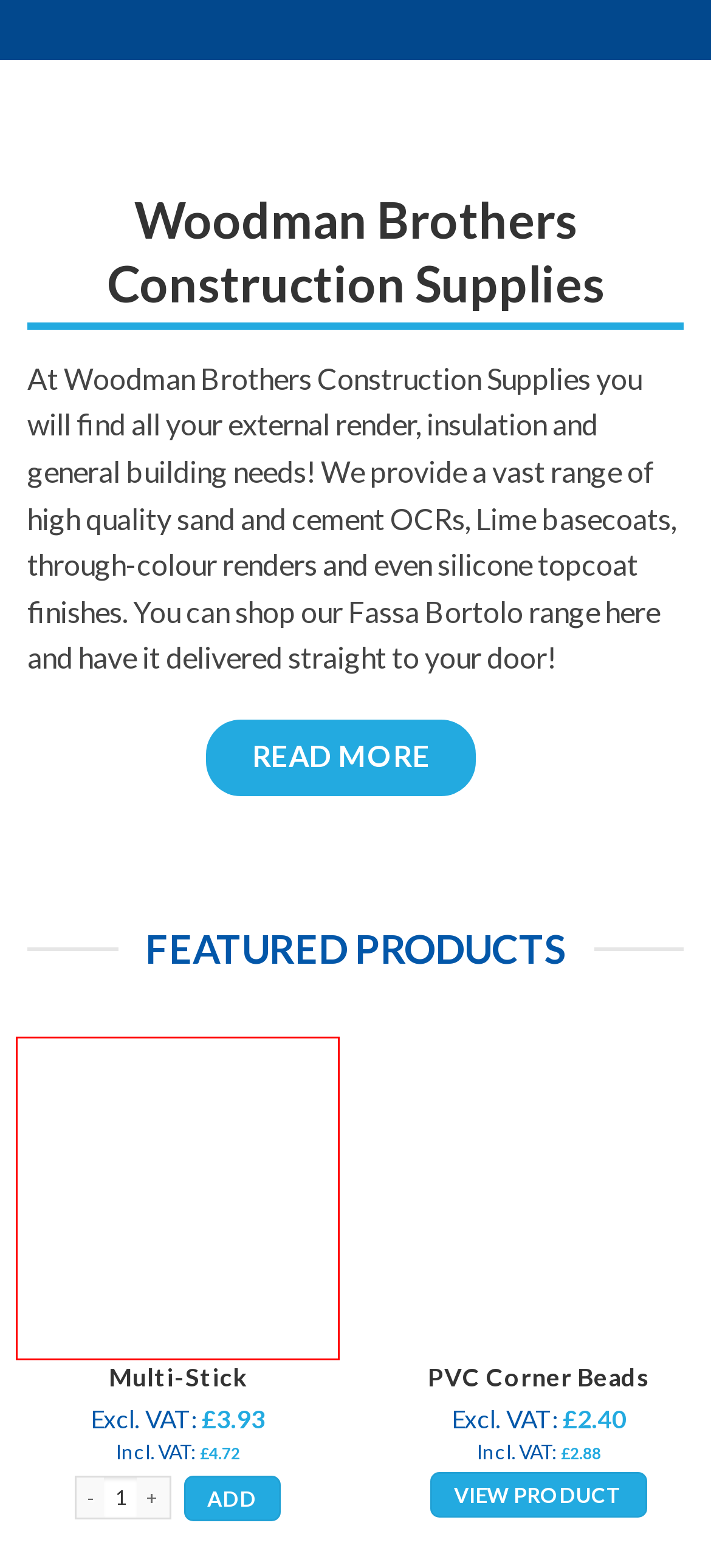Examine the screenshot of a webpage with a red bounding box around a specific UI element. Identify which webpage description best matches the new webpage that appears after clicking the element in the red bounding box. Here are the candidates:
A. Contact Us - WBCS Ltd
B. Fassa MS20 Base Coat Render - WBCS Ltd
C. Returns and Refunds - WBCS Ltd
D. PVC Corner Beads - WBCS Ltd
E. Multi-Stick - WBCS Ltd
F. Fassacouche Render - WBCS Ltd
G. PVC Expansion/Movement Beads - WBCS Ltd
H. Fassa SP22 Undercoat Bonding Mortar - WBCS Ltd

E